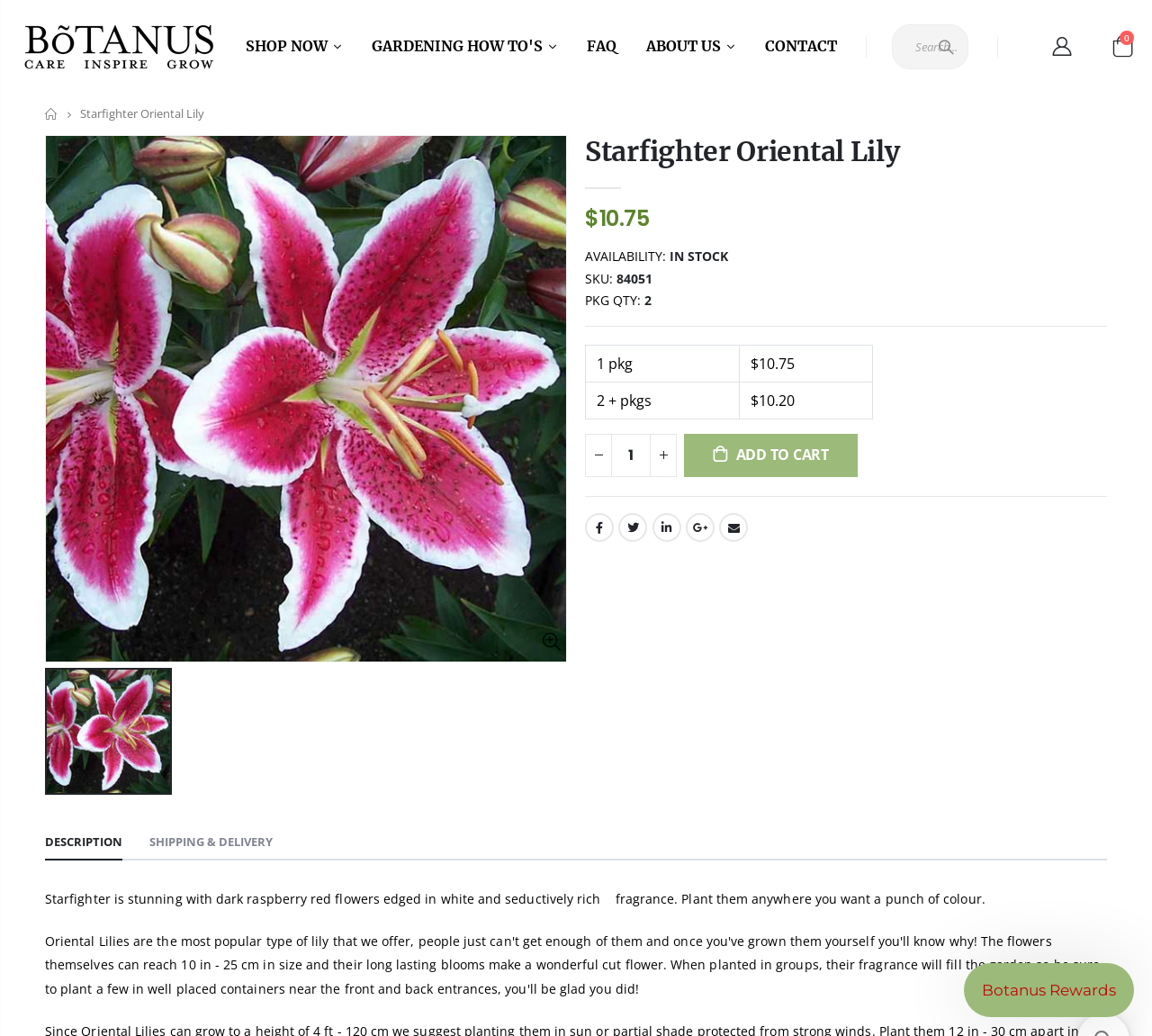Locate the bounding box coordinates of the element to click to perform the following action: 'View product details'. The coordinates should be given as four float values between 0 and 1, in the form of [left, top, right, bottom].

[0.508, 0.13, 0.781, 0.162]